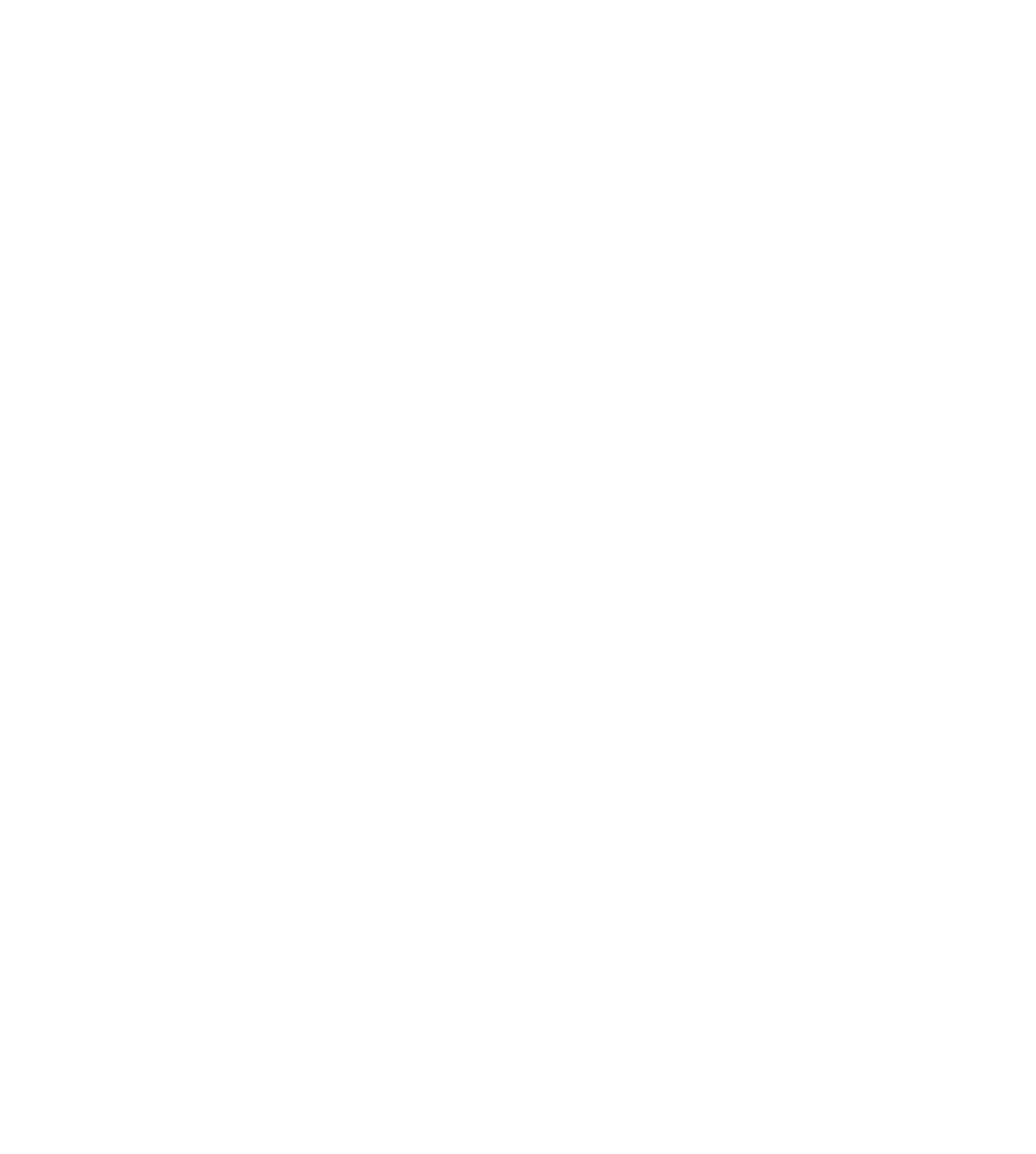How many links are on the webpage?
Give a one-word or short phrase answer based on the image.

10